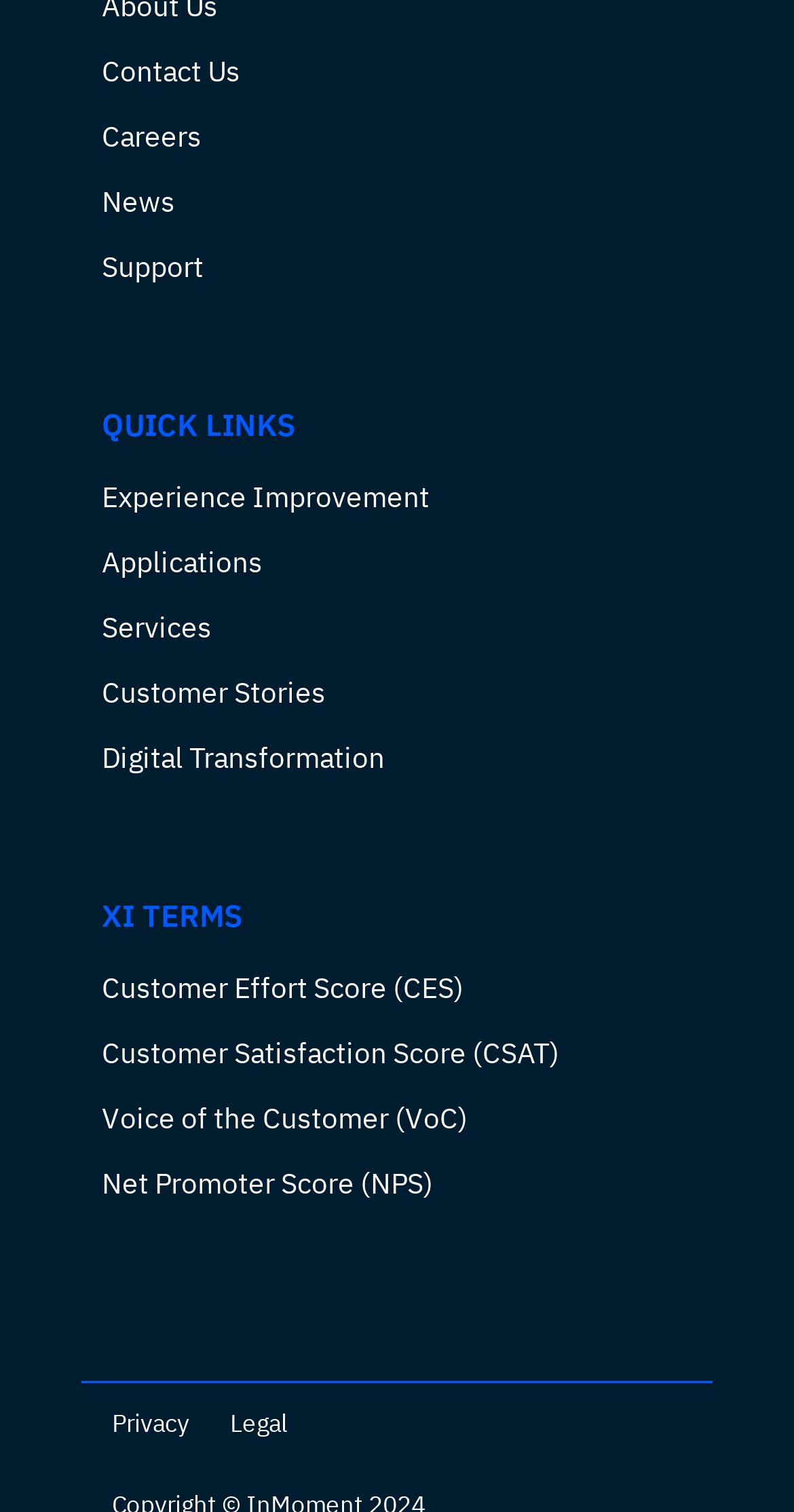Provide the bounding box coordinates of the HTML element described by the text: "Customer Effort Score (CES)".

[0.128, 0.643, 0.585, 0.666]